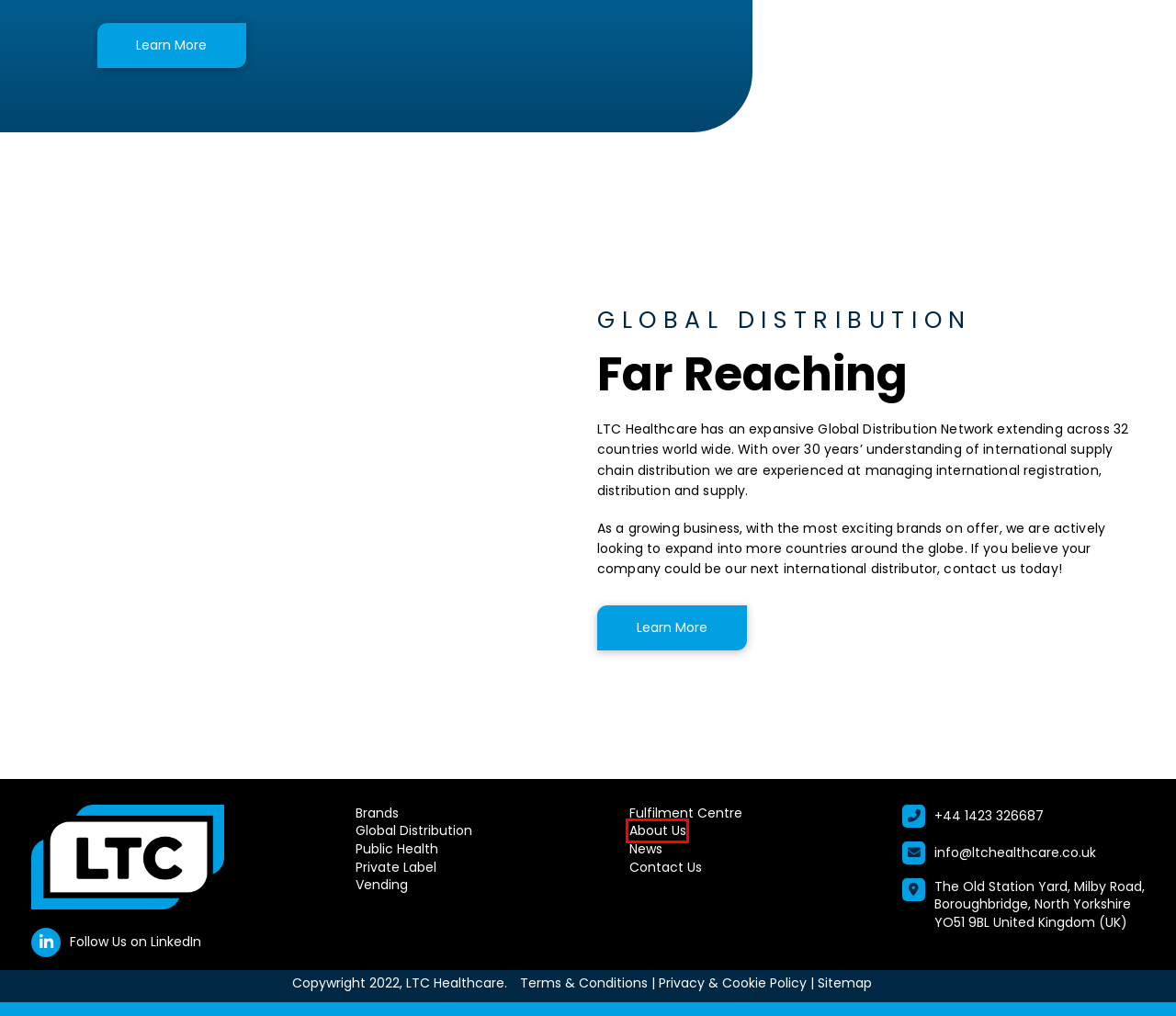A screenshot of a webpage is provided, featuring a red bounding box around a specific UI element. Identify the webpage description that most accurately reflects the new webpage after interacting with the selected element. Here are the candidates:
A. Terms and Conditions | LTC Healthcare
B. Privacy and Cookie Policy | LTC Healthcare
C. News Archive | LTC Healthcare
D. LTC Healthcare B2B
E. EXS Condom Distribution Scheme | Vegan Condoms, Lubes, Oral Dams
F. LTC Healthcare | Condoms, Lubricants & Safe Sex Products
G. Contact Us | LTC Healthcare
H. Vending Partners | LTC Healthcare

F